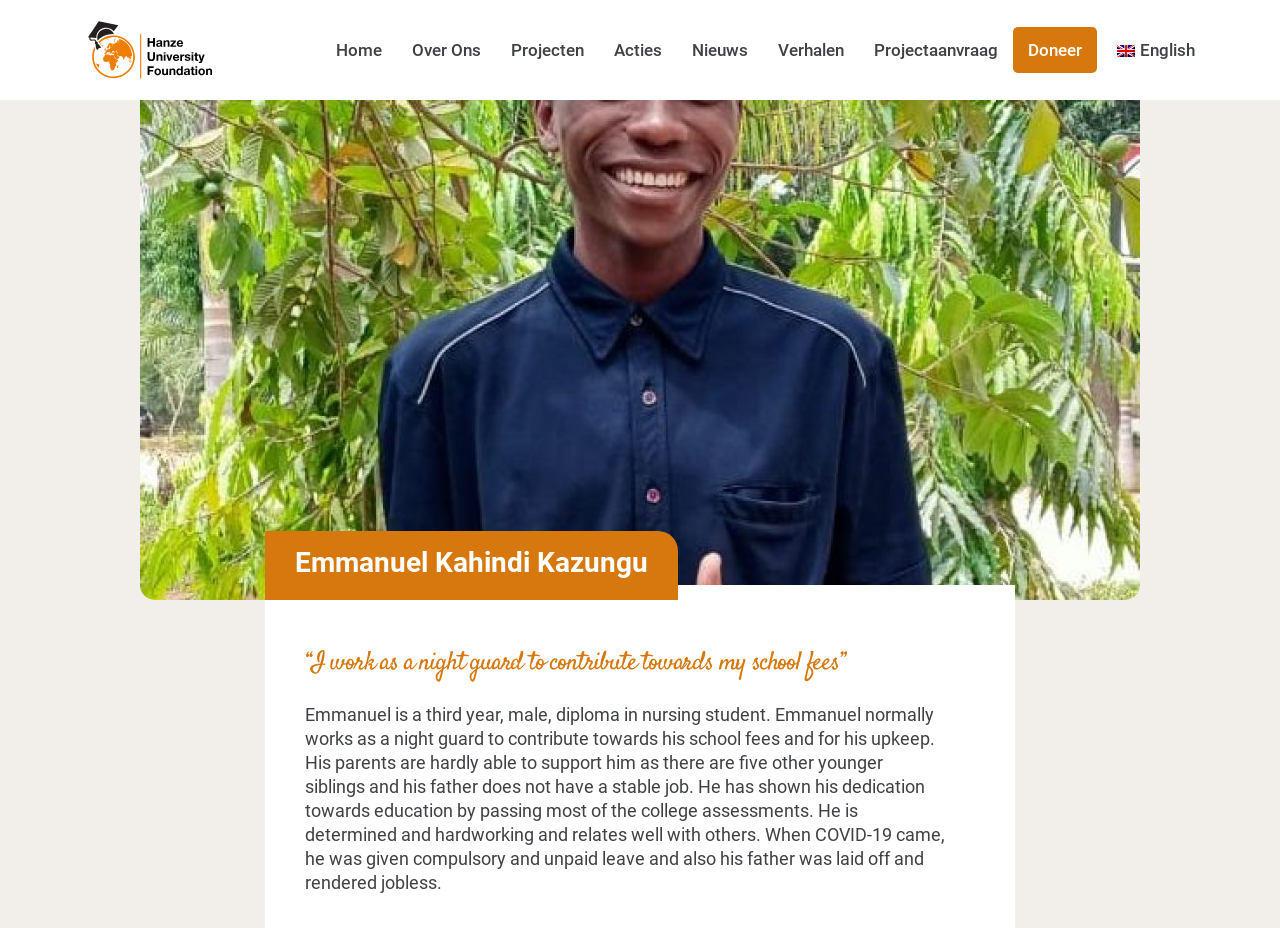Please locate the bounding box coordinates of the element that should be clicked to achieve the given instruction: "Donate to support students like Emmanuel".

[0.791, 0.029, 0.857, 0.079]